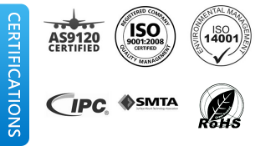Thoroughly describe what you see in the image.

The image displays a collection of certification logos, symbolizing quality and compliance standards for an organization. Featured prominently are the following certifications: 

1. **AS9120 Certified** - indicated by a stylized airplane, reflecting adherence to aviation supply chain management standards.
2. **ISO 9001:2008** - showcasing quality management principles, ensuring consistent product quality and customer satisfaction.
3. **ISO 14001** - representing environmental management, indicating the company’s commitment to minimizing its environmental impact.
4. **IPC** - a logo denoting standards in the electronics industry, particularly in the area of printed circuit board manufacturing.
5. **SMTA** - representing the Surface Mount Technology Association, which focuses on advancing the electronics assembly industry.
6. **RoHS** - indicating compliance with restrictions on hazardous substances, ensuring products are free from specific harmful materials.

This set of certifications reflects the organization’s dedication to excellence and responsible practices in its operations. On the left side, a blue vertical bar labeled "CERTIFICATIONS" enhances the visual appeal and provides context for the logos.